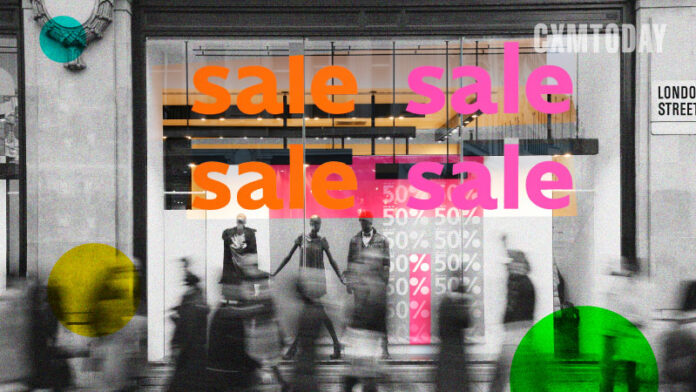What is the branding displayed in the upper right corner?
Using the image, respond with a single word or phrase.

CXM Today